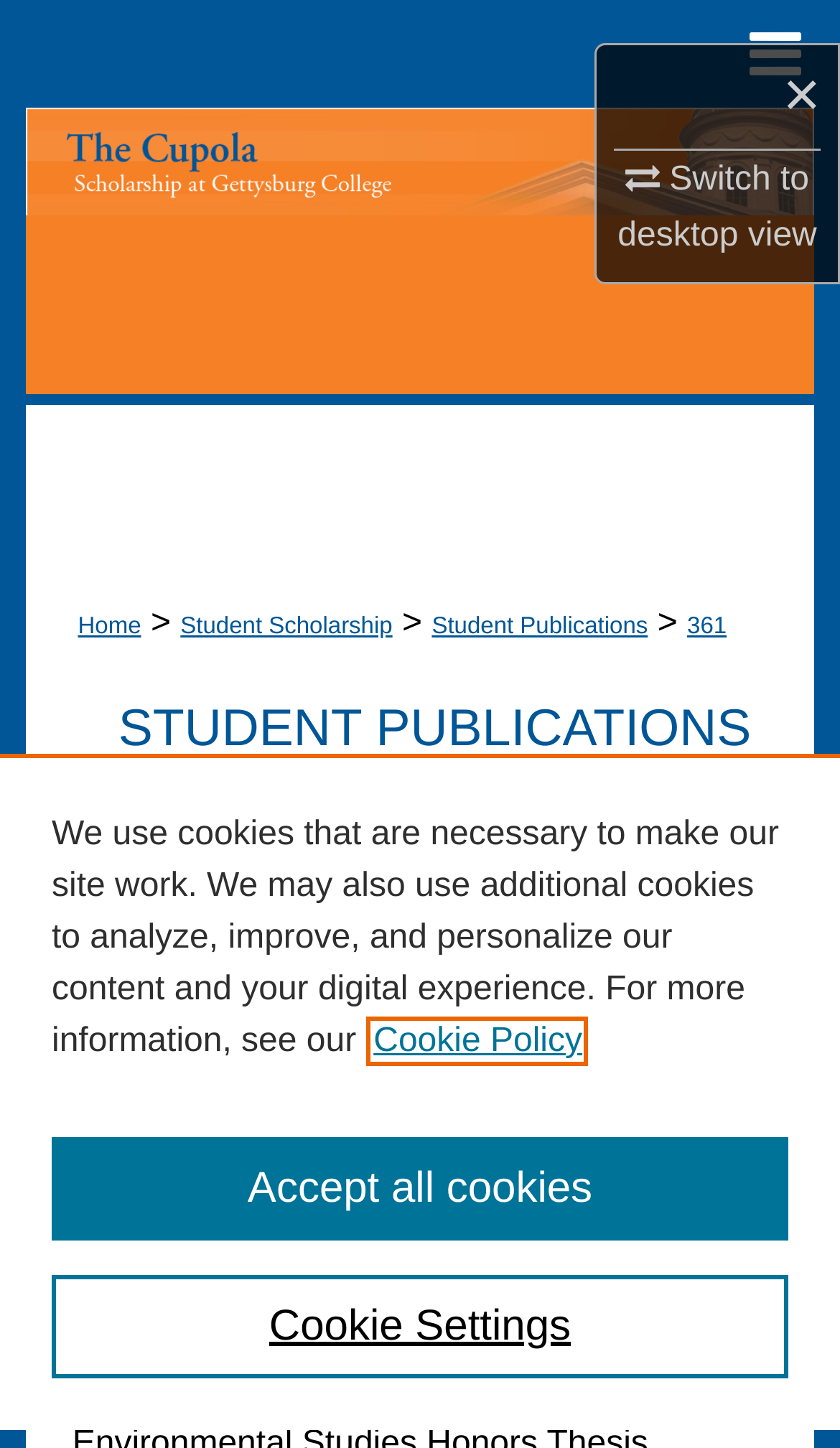Find the bounding box coordinates of the element to click in order to complete this instruction: "Browse Collection". The bounding box coordinates must be four float numbers between 0 and 1, denoted as [left, top, right, bottom].

[0.0, 0.149, 1.0, 0.223]